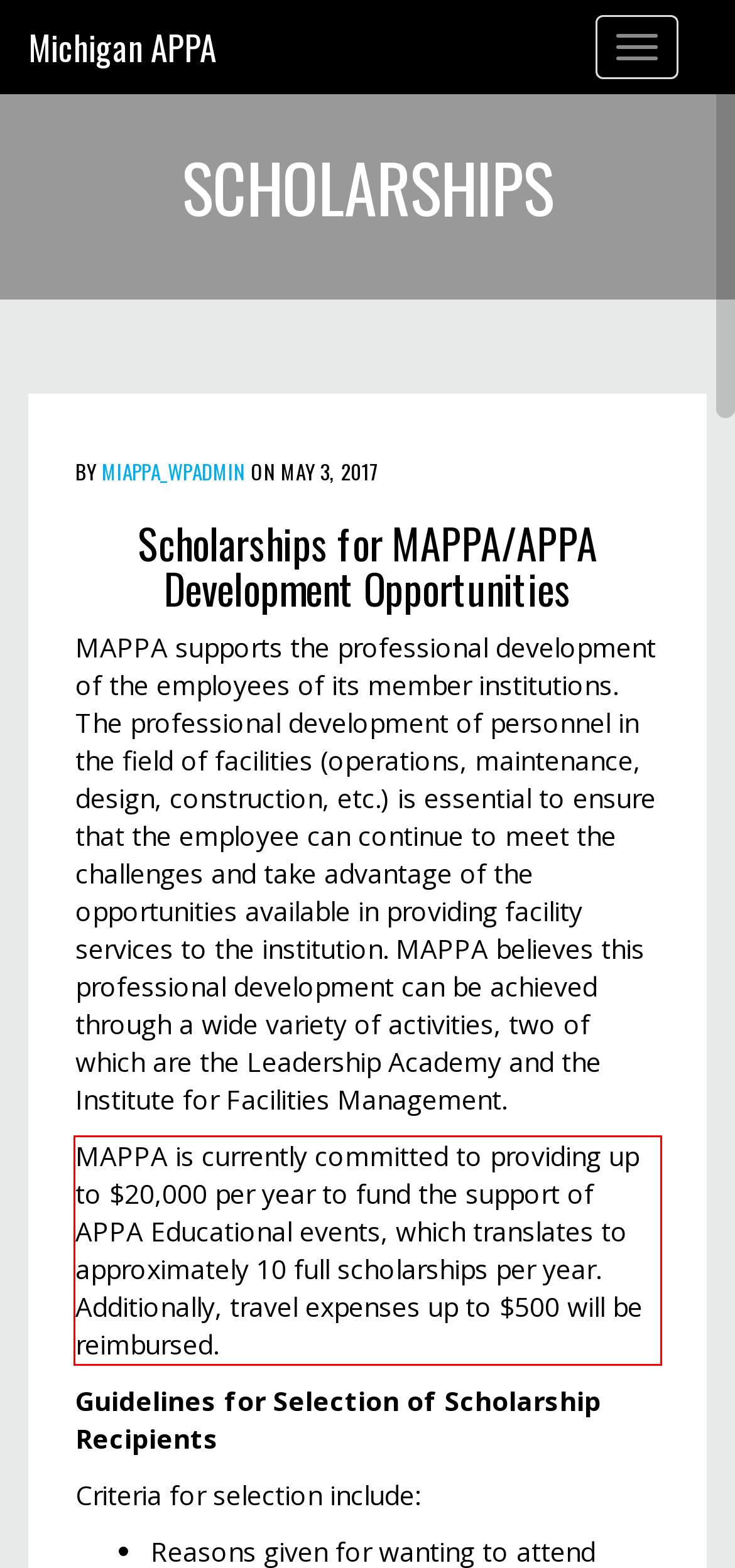Please identify and extract the text content from the UI element encased in a red bounding box on the provided webpage screenshot.

MAPPA is currently committed to providing up to $20,000 per year to fund the support of APPA Educational events, which translates to approximately 10 full scholarships per year. Additionally, travel expenses up to $500 will be reimbursed.